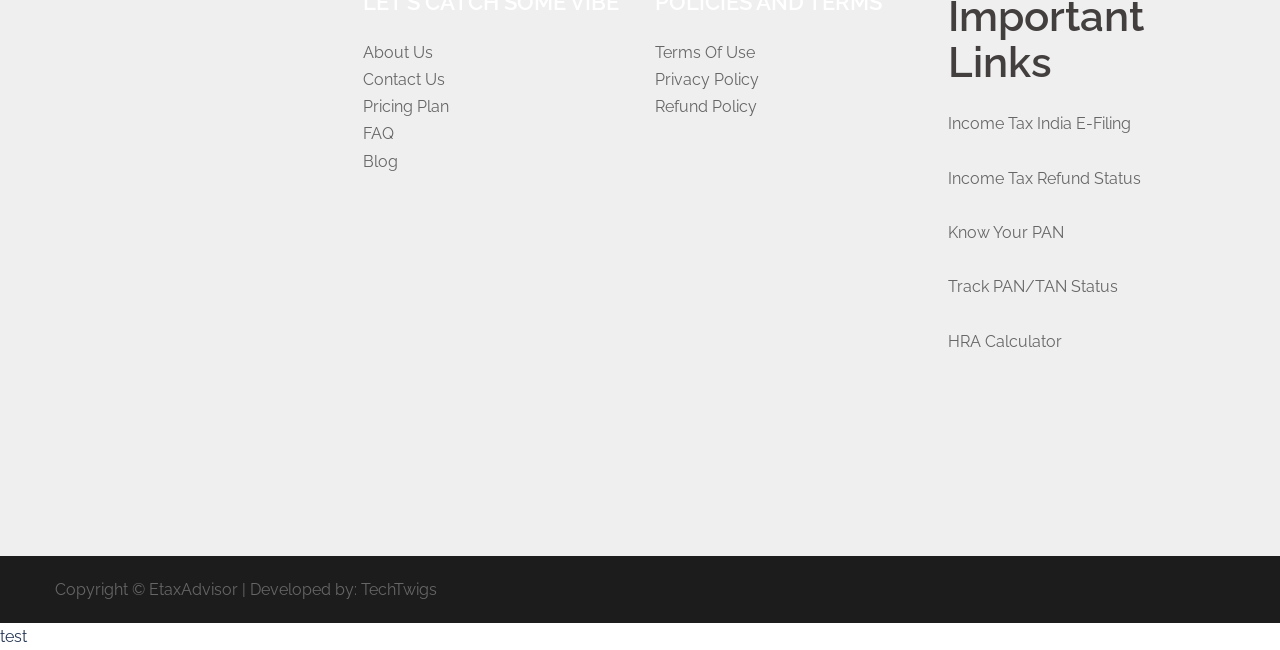Can you identify the bounding box coordinates of the clickable region needed to carry out this instruction: 'Read the Blog'? The coordinates should be four float numbers within the range of 0 to 1, stated as [left, top, right, bottom].

[0.283, 0.233, 0.311, 0.262]